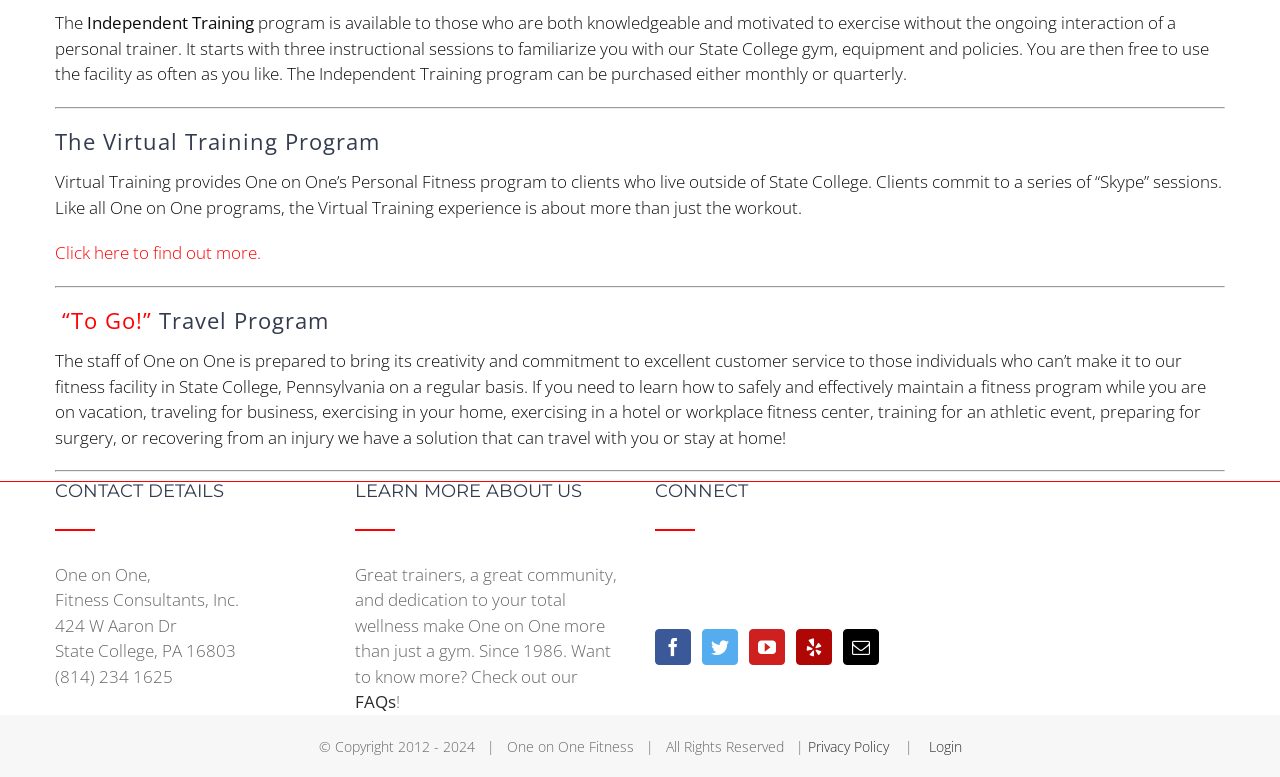Find the bounding box coordinates for the area that should be clicked to accomplish the instruction: "Learn more about the “To Go!” Travel Program".

[0.048, 0.393, 0.119, 0.431]